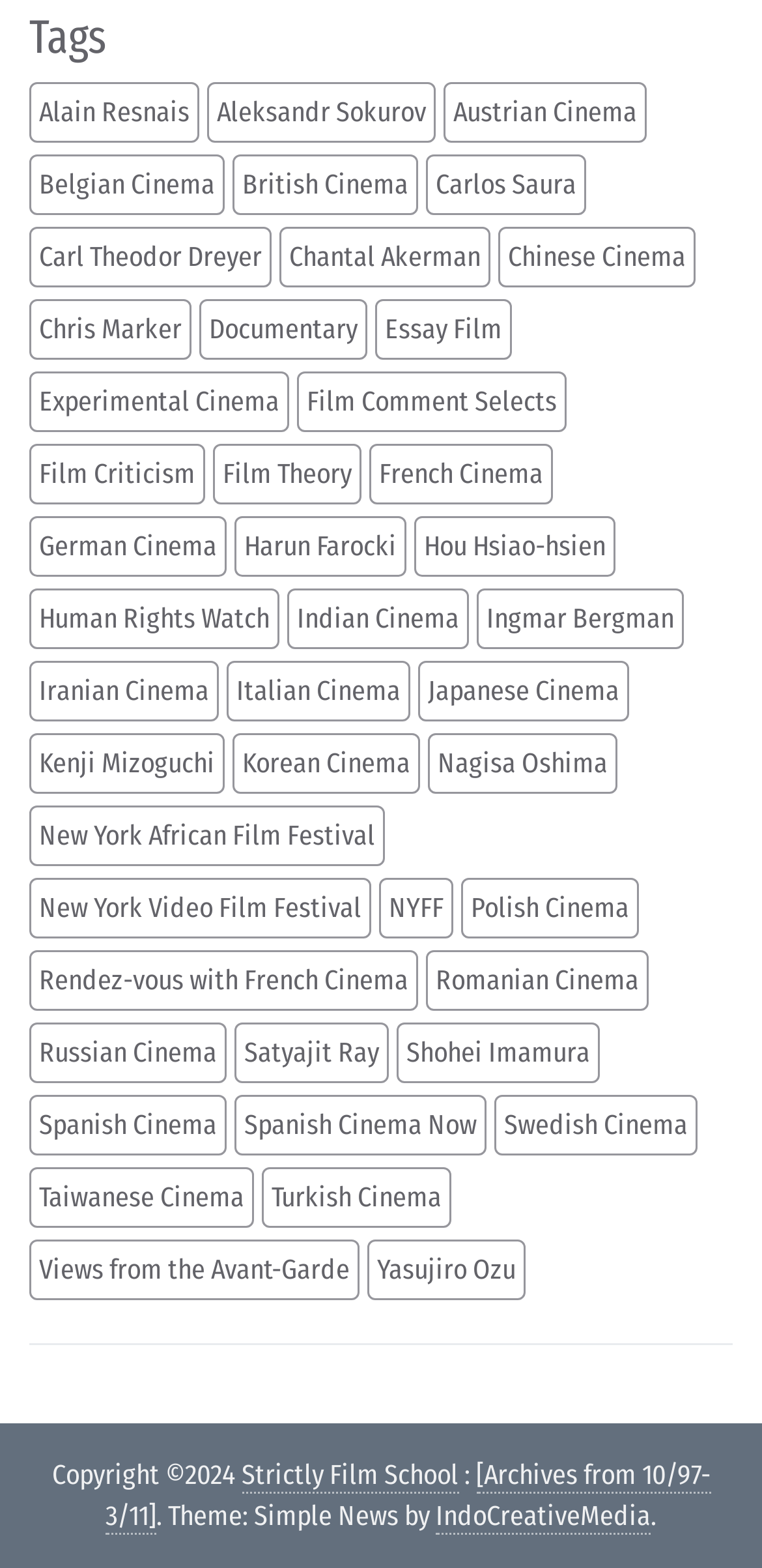Identify the bounding box of the UI element described as follows: "Romanian Cinema". Provide the coordinates as four float numbers in the range of 0 to 1 [left, top, right, bottom].

[0.559, 0.606, 0.851, 0.644]